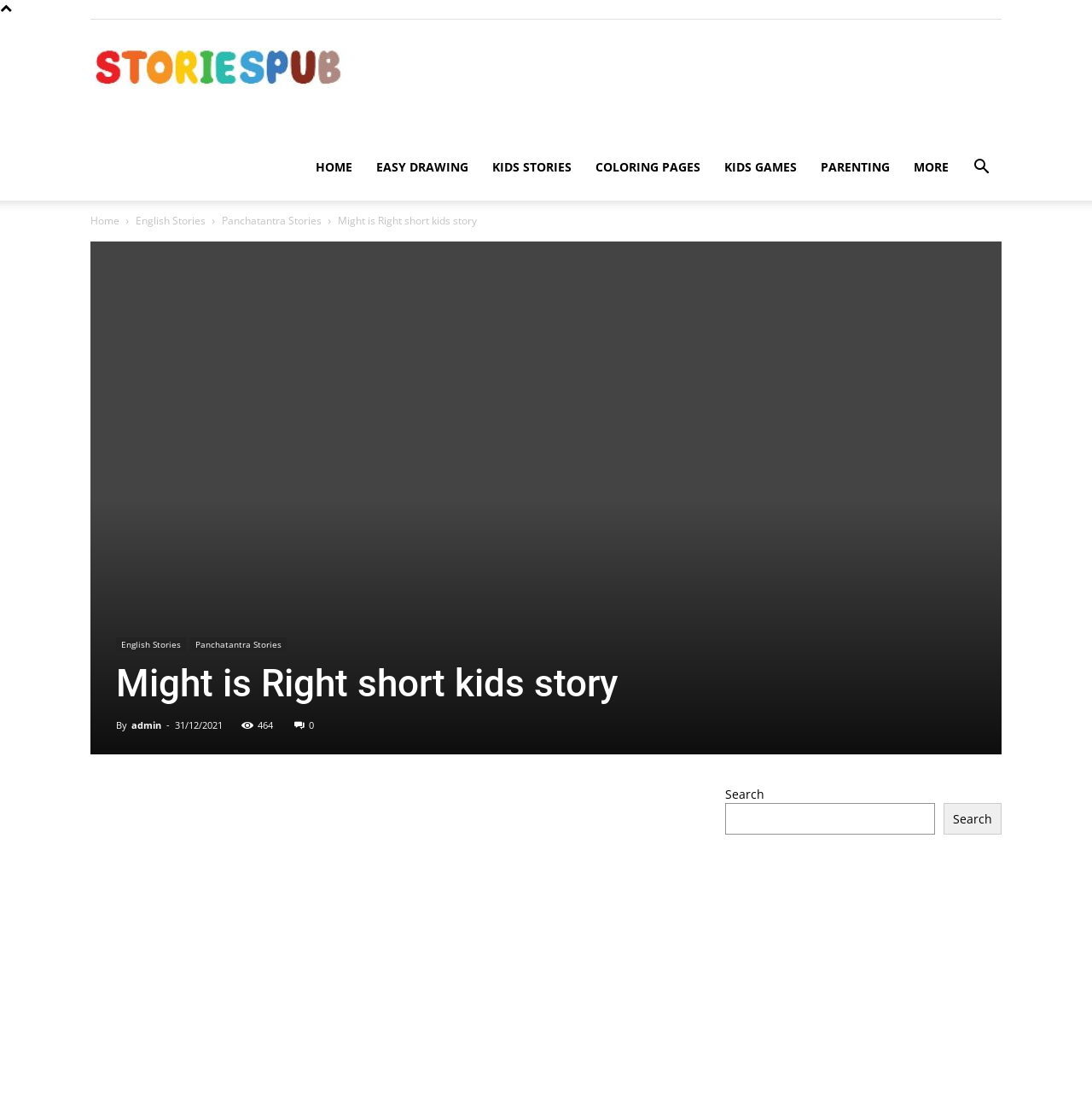Generate a thorough caption that explains the contents of the webpage.

The webpage is about a kids' story called "Might is Right". At the top, there is a navigation menu with links to "Storiespub", "HOME", "EASY DRAWING", "KIDS STORIES", "COLORING PAGES", "KIDS GAMES", "PARENTING", and "MORE". Below the navigation menu, there are two rows of links. The first row has links to "Home", "English Stories", and "Panchatantra Stories". The second row has a link to "might-is-right" which is a story about a boy named Ramu who saves his buffalo from a robber.

On the left side of the page, there is a header section with links to "English Stories" and "Panchatantra Stories" again. Below the header, there is a heading that says "Might is Right short kids story". Under the heading, there is a section with the story's author, "admin", and the date it was published, "31/12/2021". There is also a counter that shows the number of views, "464", and some social media links.

On the right side of the page, there is a search bar with a button that says "Search". Above the search bar, there are some icons that represent different social media platforms. At the very top of the page, there is a button that says "Search" again.